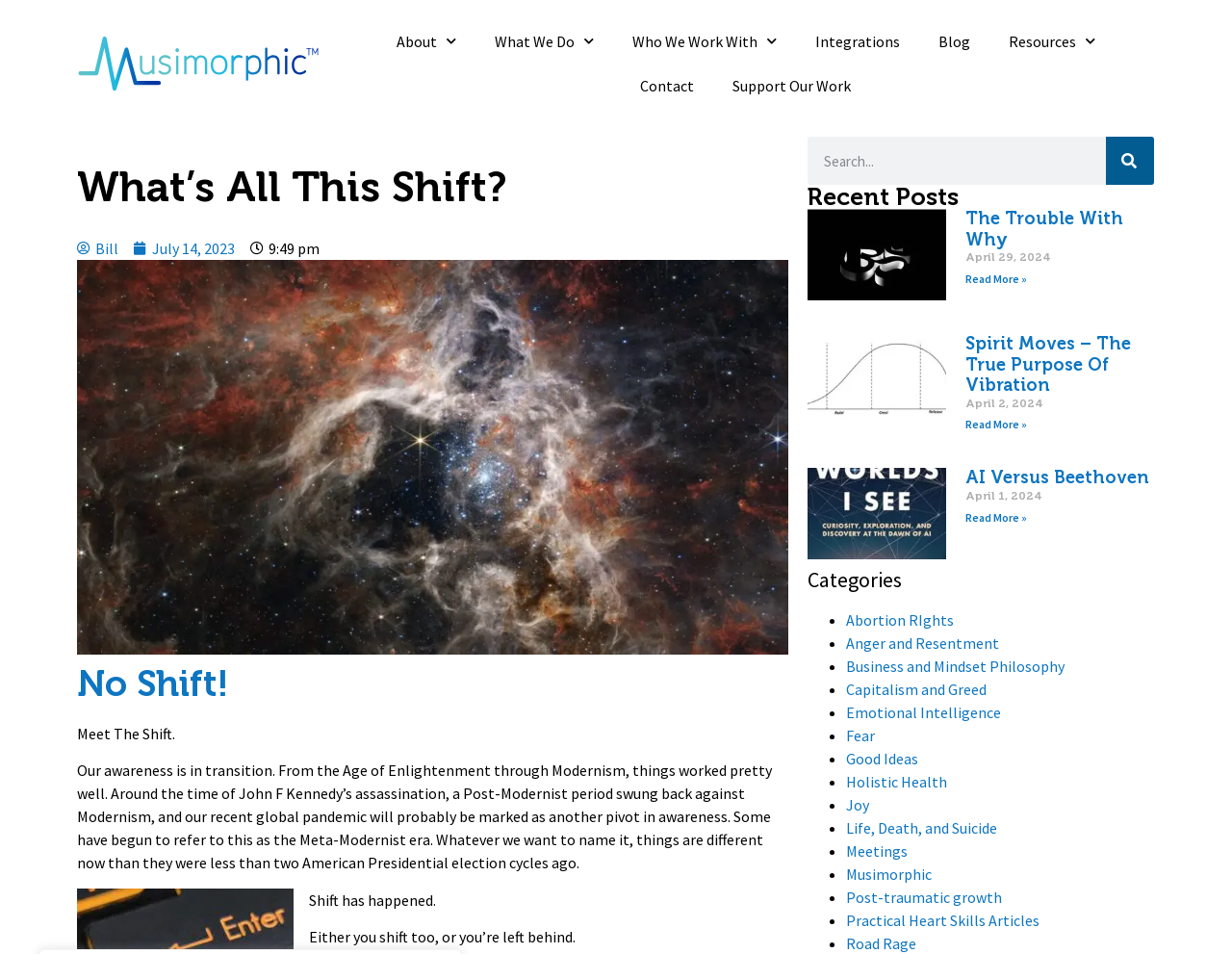What is the purpose of the search box?
Please give a detailed and elaborate answer to the question based on the image.

The search box is located at the top-right corner of the webpage, and it has a placeholder text 'Search'. The purpose of the search box is to allow users to search for specific content within the website.